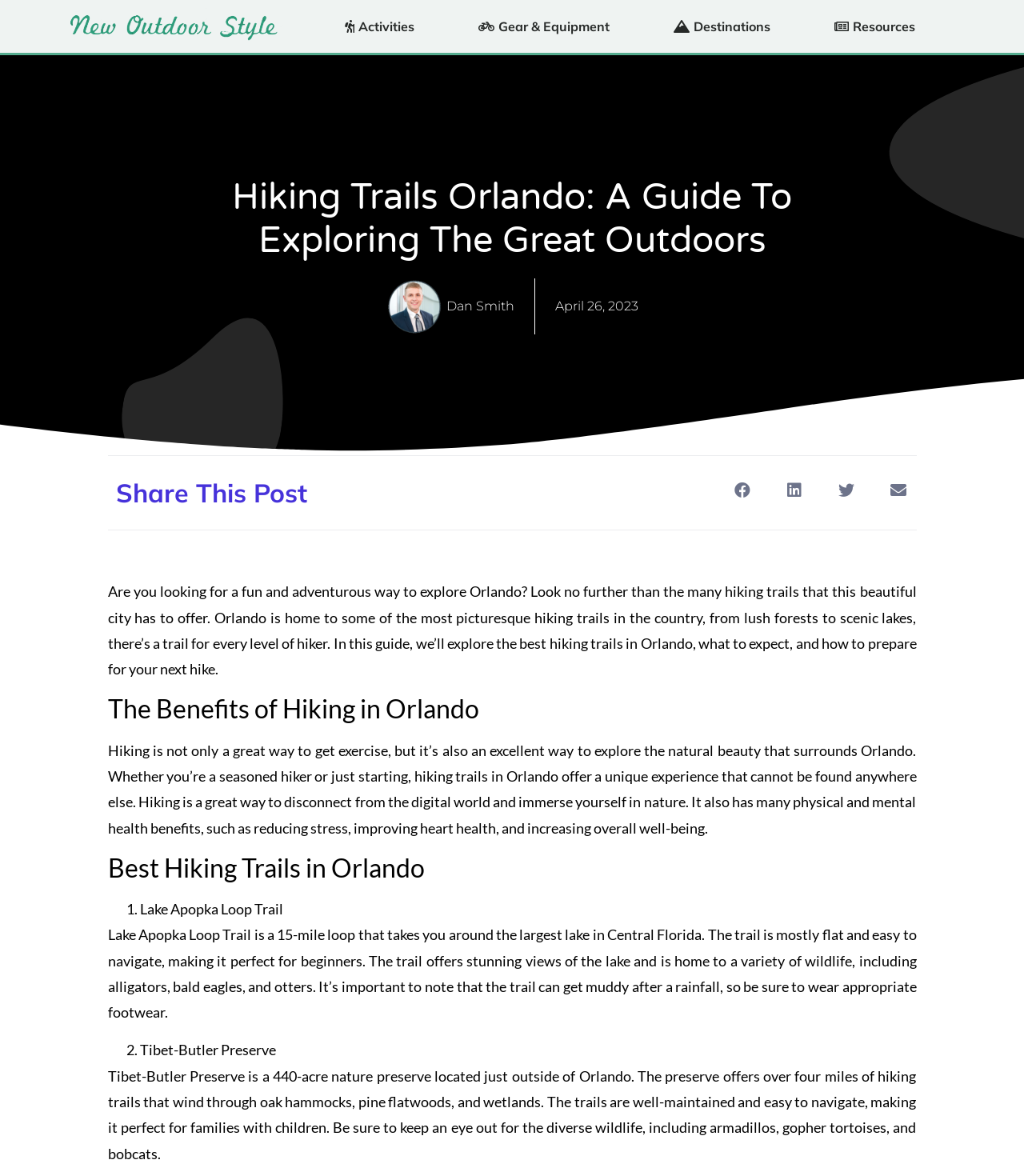How long is the Lake Apopka Loop Trail?
Provide a concise answer using a single word or phrase based on the image.

15 miles